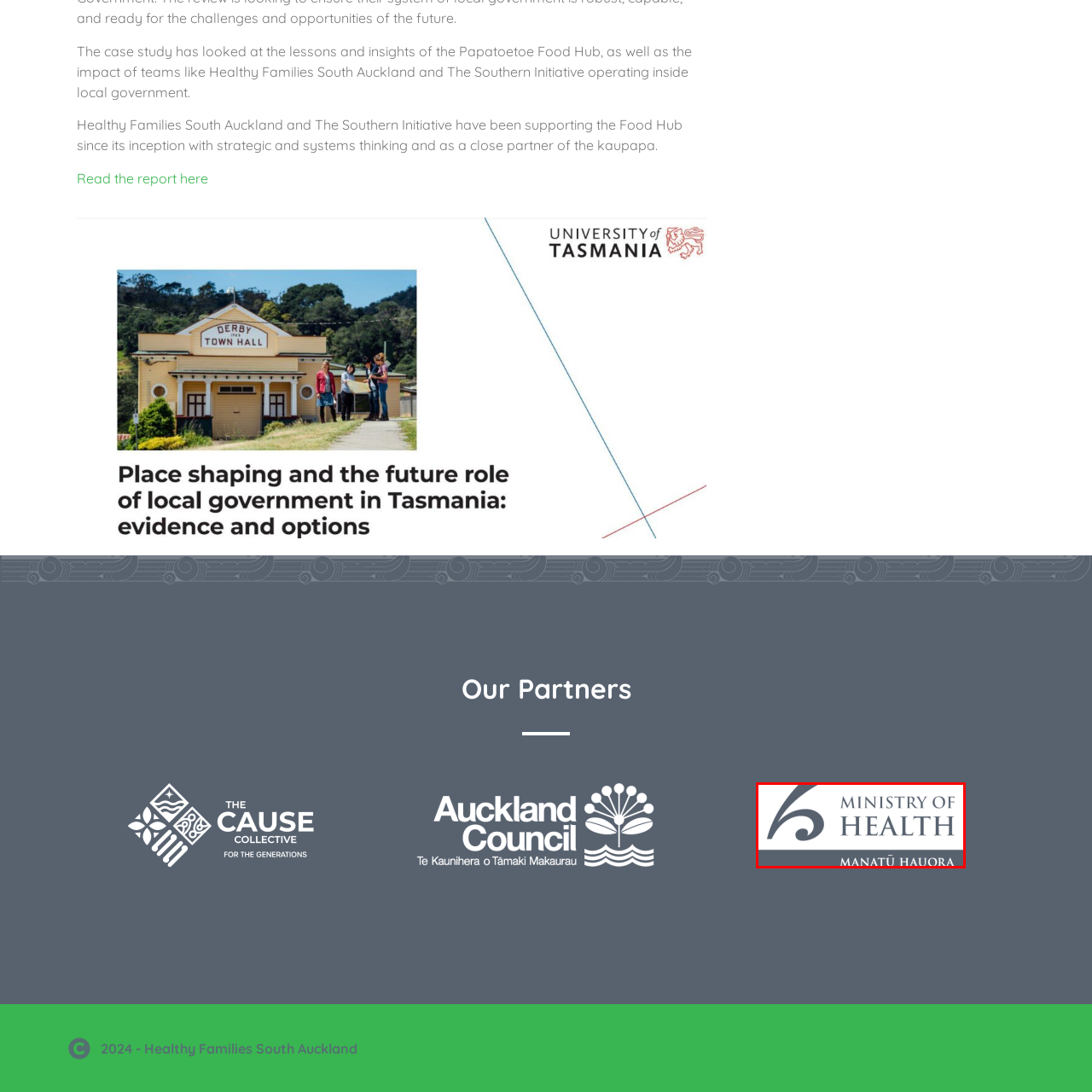Direct your attention to the part of the image marked by the red boundary and give a detailed response to the following question, drawing from the image: What is the purpose of the collaborative efforts between the Ministry and local initiatives?

The image is part of a broader narrative surrounding the collaborative efforts between the Ministry of Health and local initiatives, such as the Papatoetoe Food Hub and Healthy Families South Auckland, aiming to enhance public health outcomes in the community, indicating that the purpose of these efforts is to improve the health and well-being of the community.